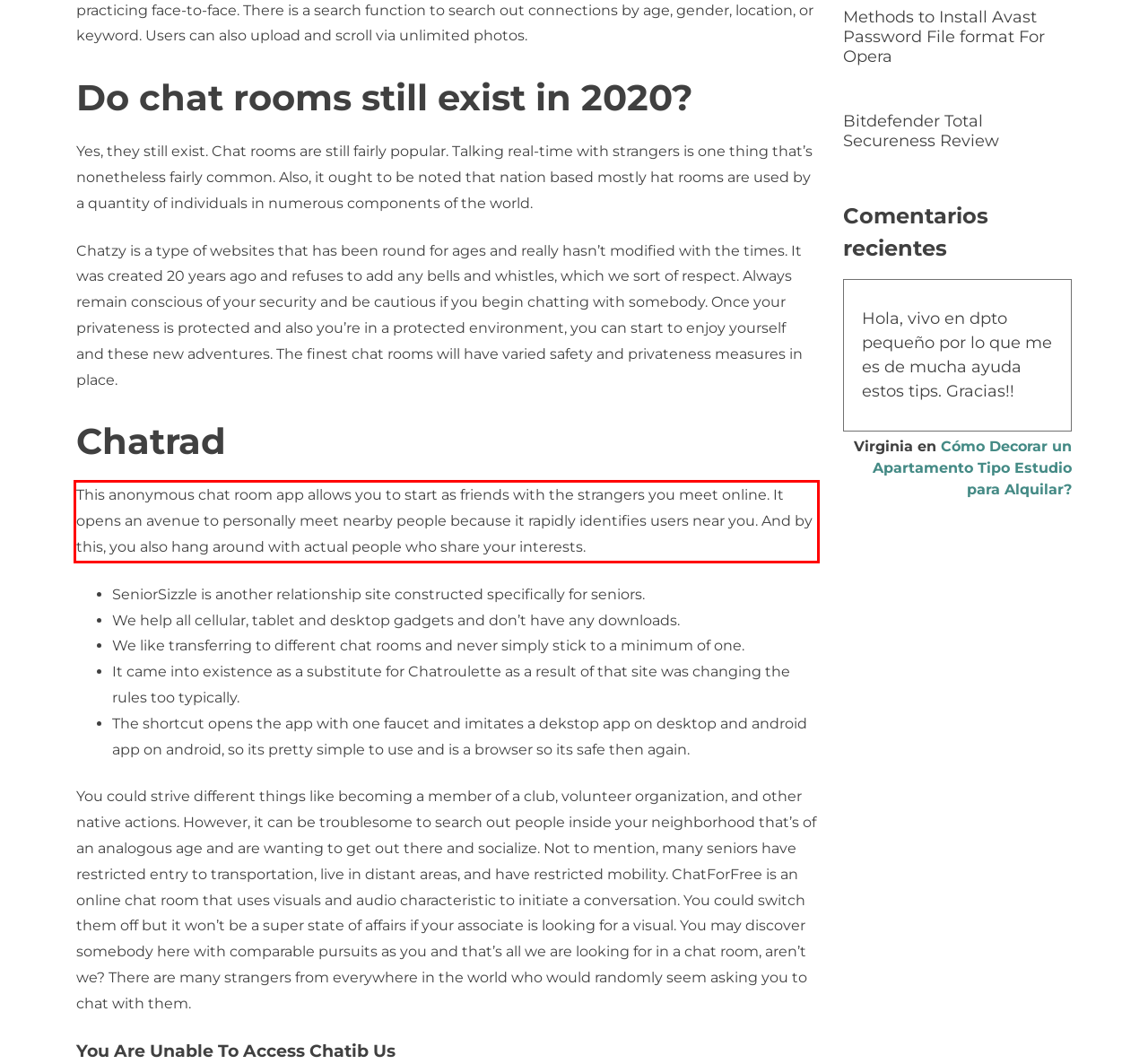You are presented with a webpage screenshot featuring a red bounding box. Perform OCR on the text inside the red bounding box and extract the content.

This anonymous chat room app allows you to start as friends with the strangers you meet online. It opens an avenue to personally meet nearby people because it rapidly identifies users near you. And by this, you also hang around with actual people who share your interests.